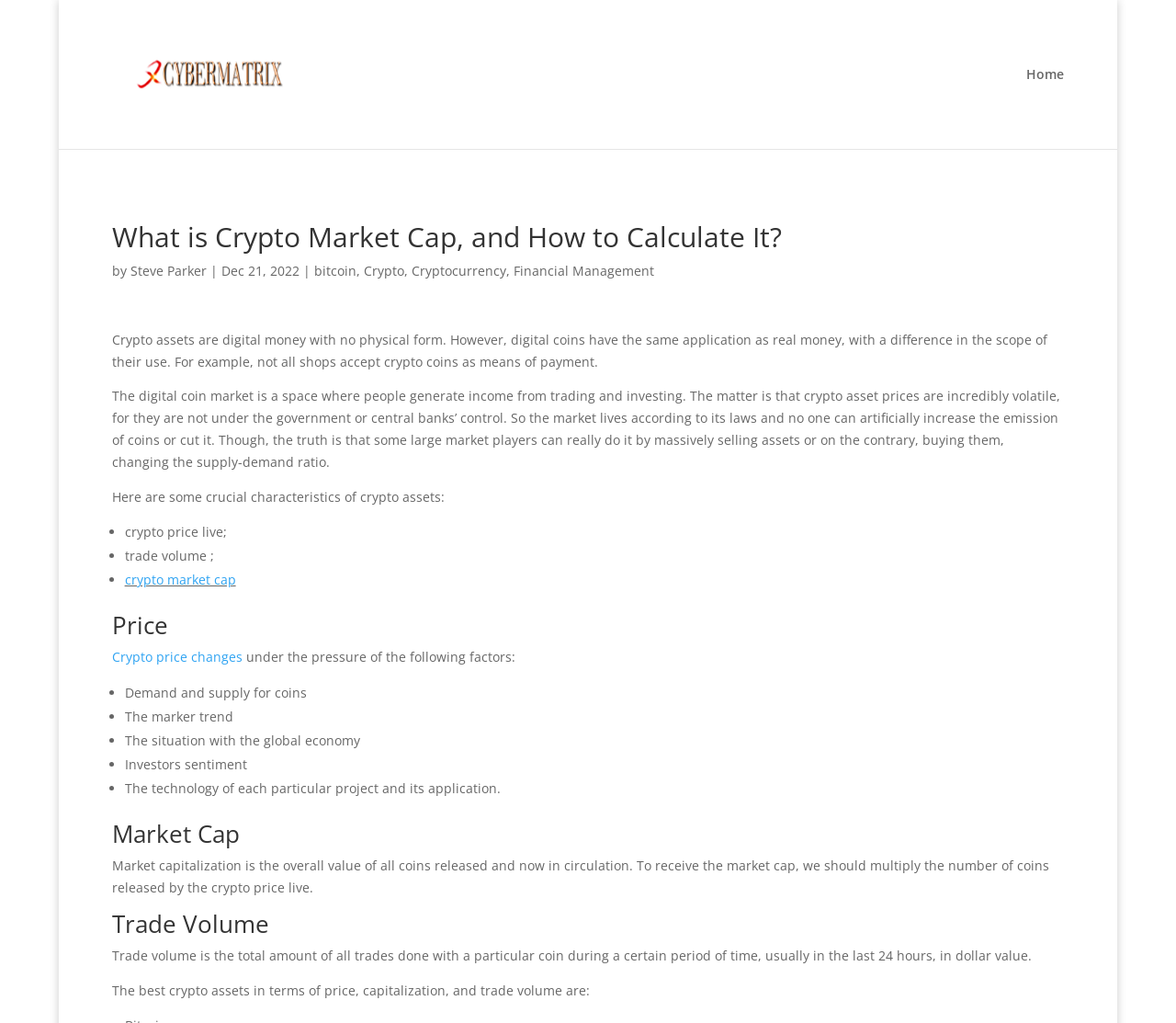Identify the bounding box coordinates for the UI element mentioned here: "Steve Parker". Provide the coordinates as four float values between 0 and 1, i.e., [left, top, right, bottom].

[0.111, 0.256, 0.175, 0.273]